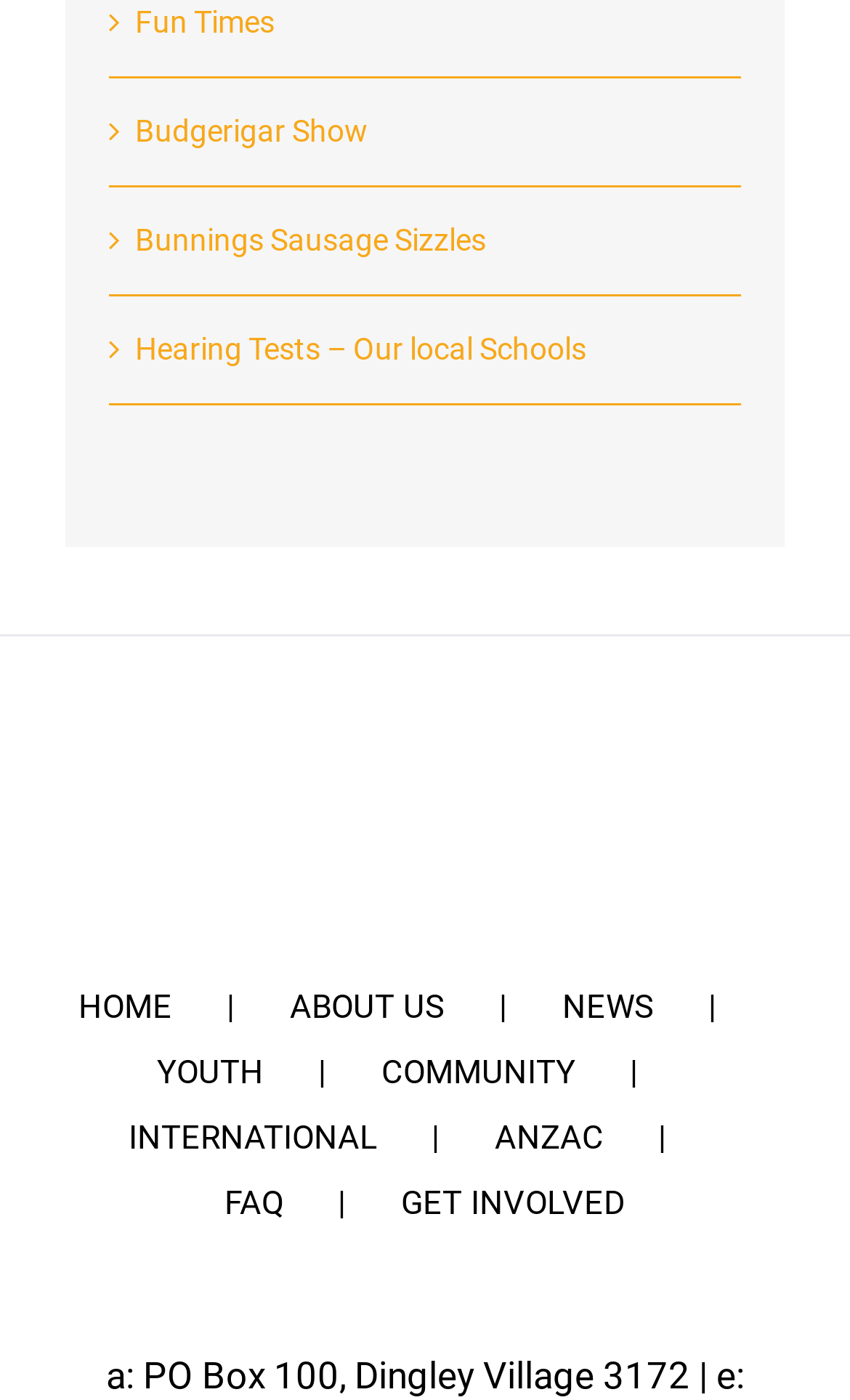Please locate the bounding box coordinates of the element that needs to be clicked to achieve the following instruction: "go to Fun Times". The coordinates should be four float numbers between 0 and 1, i.e., [left, top, right, bottom].

[0.159, 0.003, 0.323, 0.028]